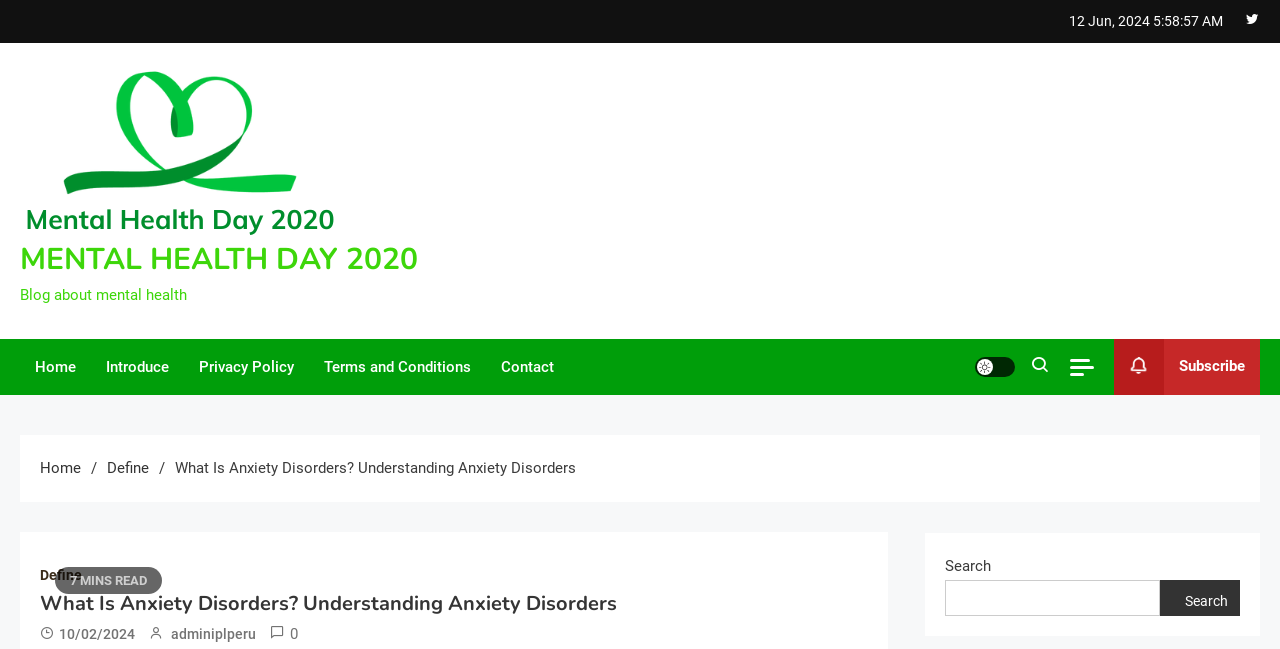Please provide the bounding box coordinates for the element that needs to be clicked to perform the instruction: "Search for a topic". The coordinates must consist of four float numbers between 0 and 1, formatted as [left, top, right, bottom].

[0.738, 0.894, 0.906, 0.949]